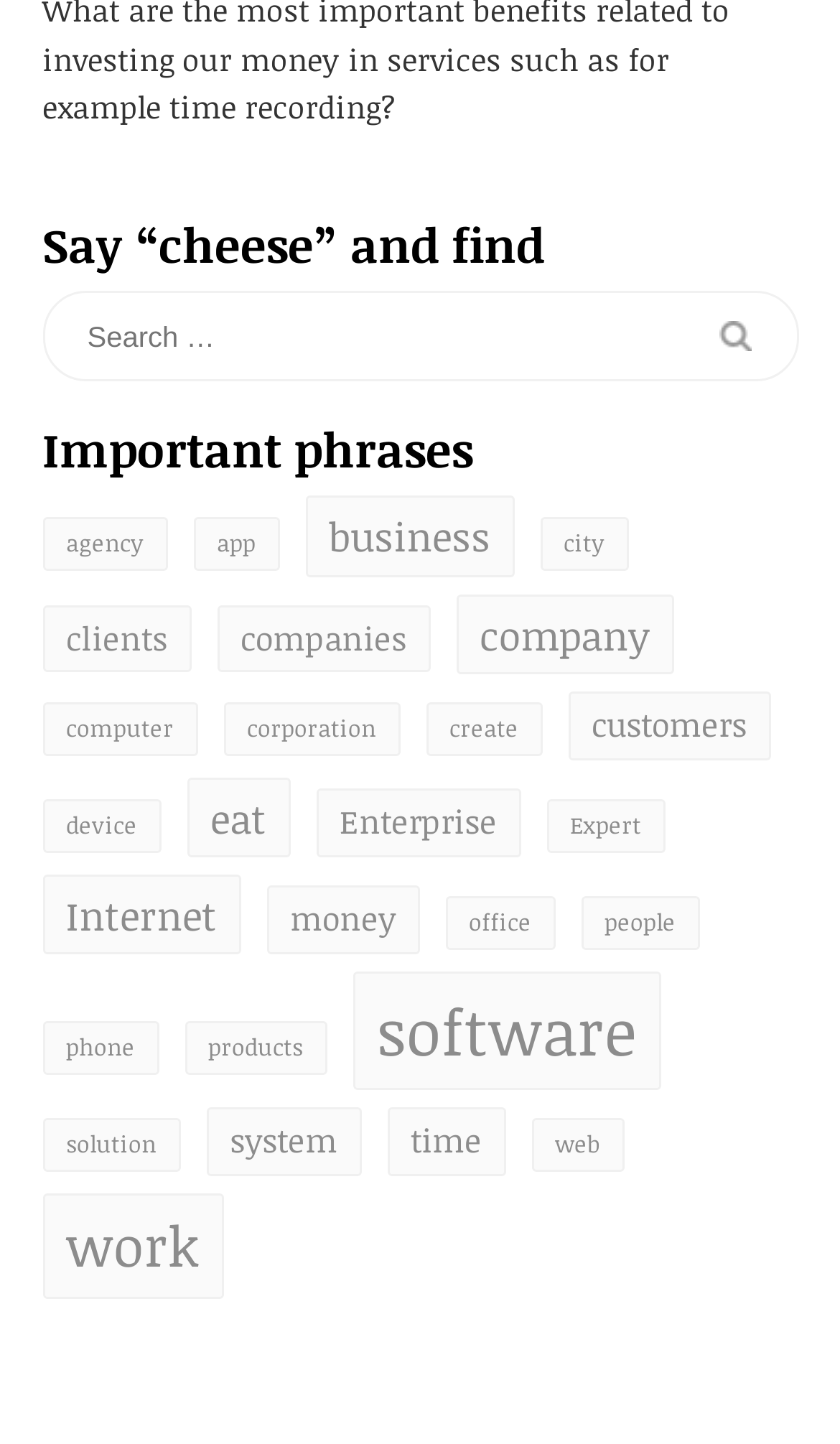Identify the bounding box coordinates necessary to click and complete the given instruction: "Click on 'agency'".

[0.05, 0.358, 0.199, 0.396]